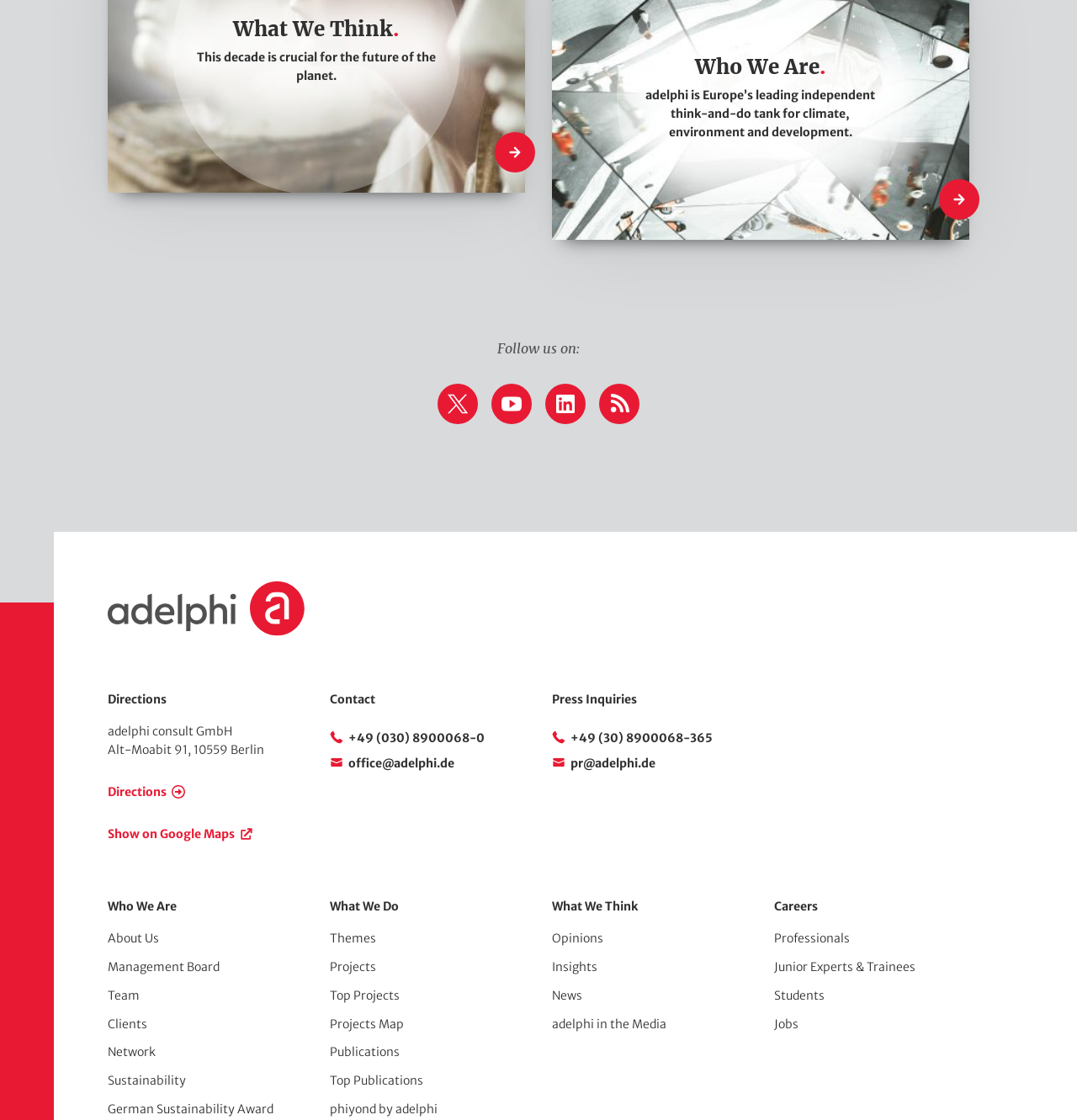Please indicate the bounding box coordinates of the element's region to be clicked to achieve the instruction: "Get directions to adelphi consult GmbH". Provide the coordinates as four float numbers between 0 and 1, i.e., [left, top, right, bottom].

[0.1, 0.7, 0.172, 0.714]